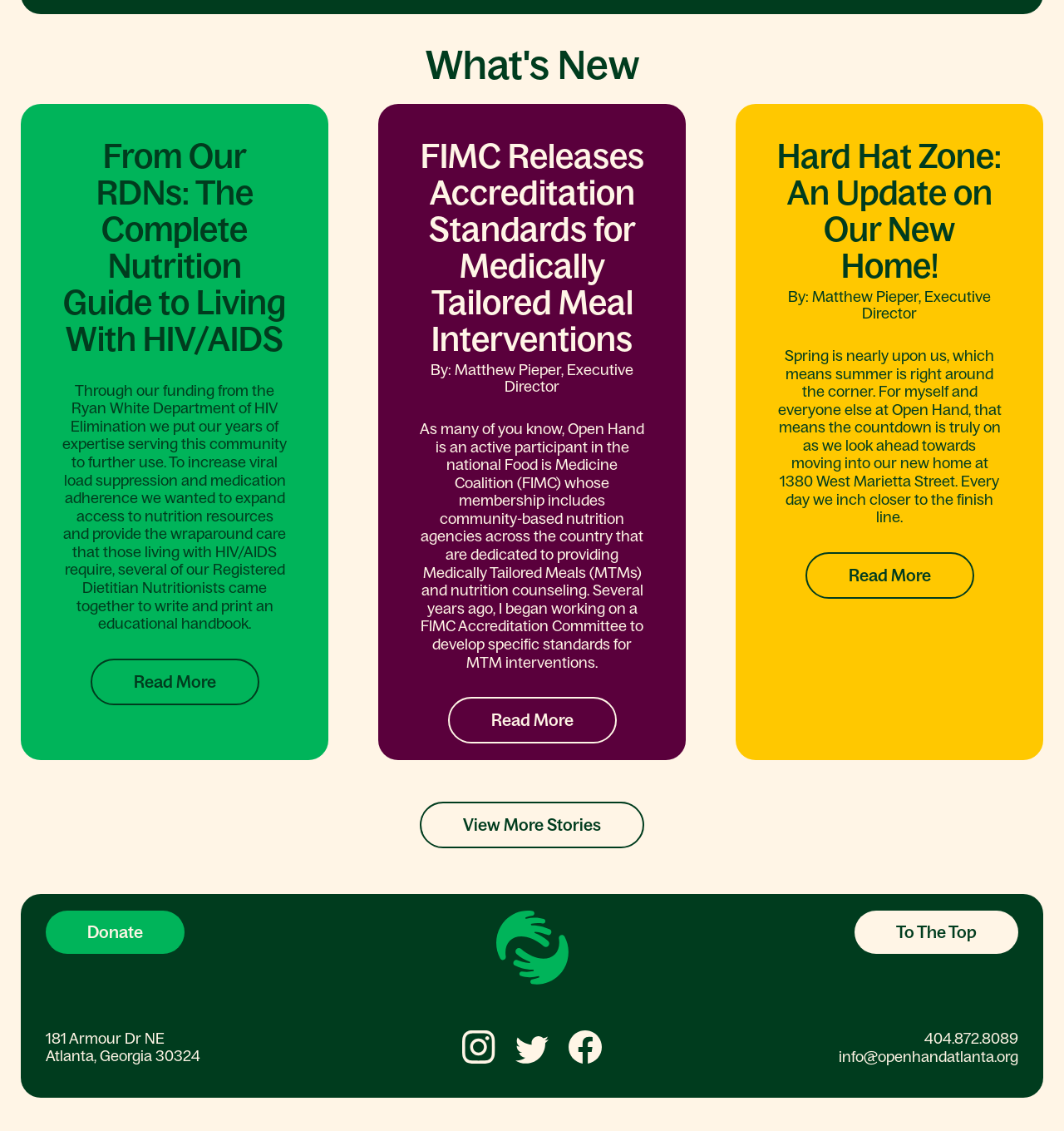Can you provide the bounding box coordinates for the element that should be clicked to implement the instruction: "start today"?

None